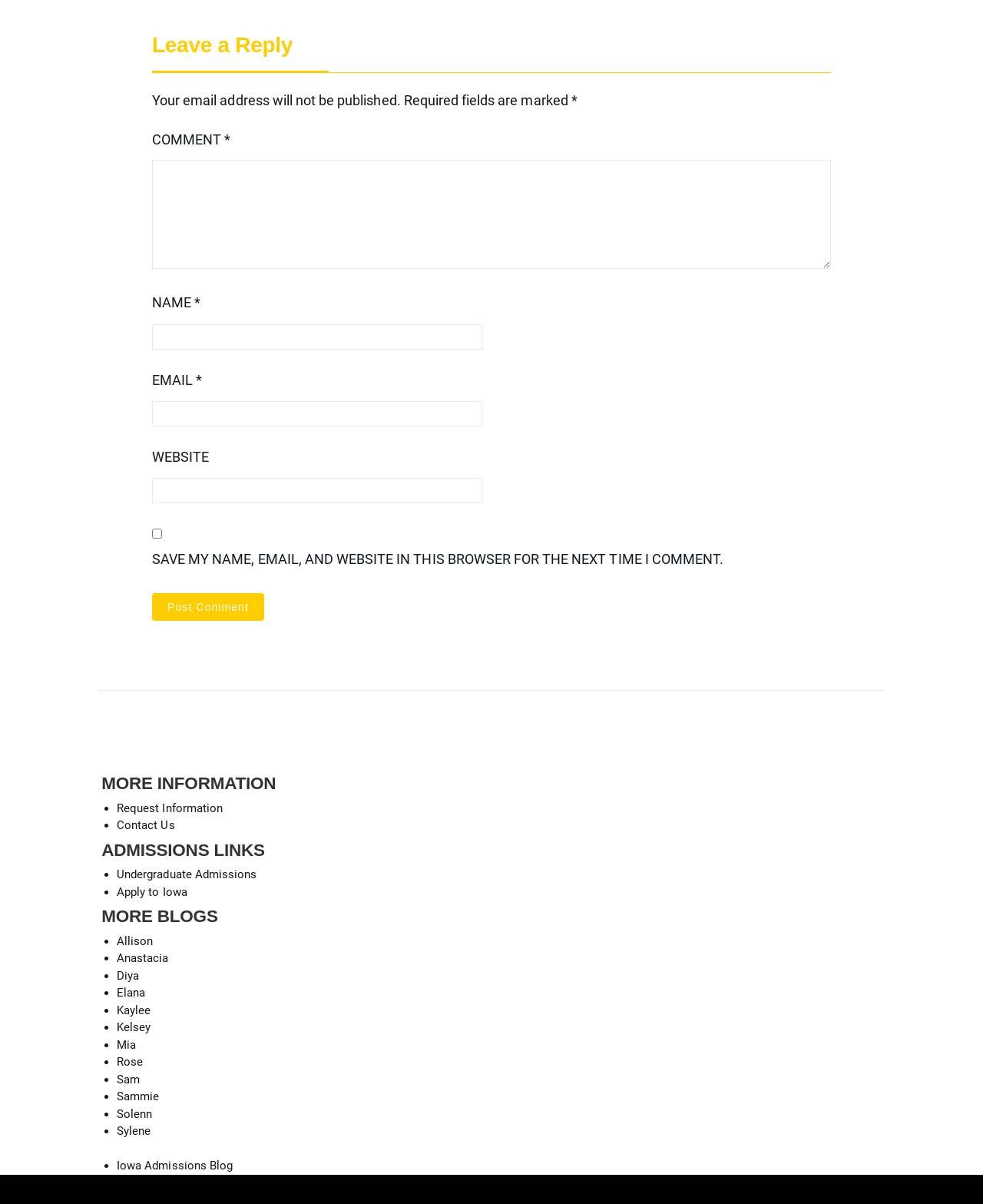Determine the bounding box coordinates of the clickable element to complete this instruction: "Leave a comment". Provide the coordinates in the format of four float numbers between 0 and 1, [left, top, right, bottom].

[0.155, 0.133, 0.845, 0.223]